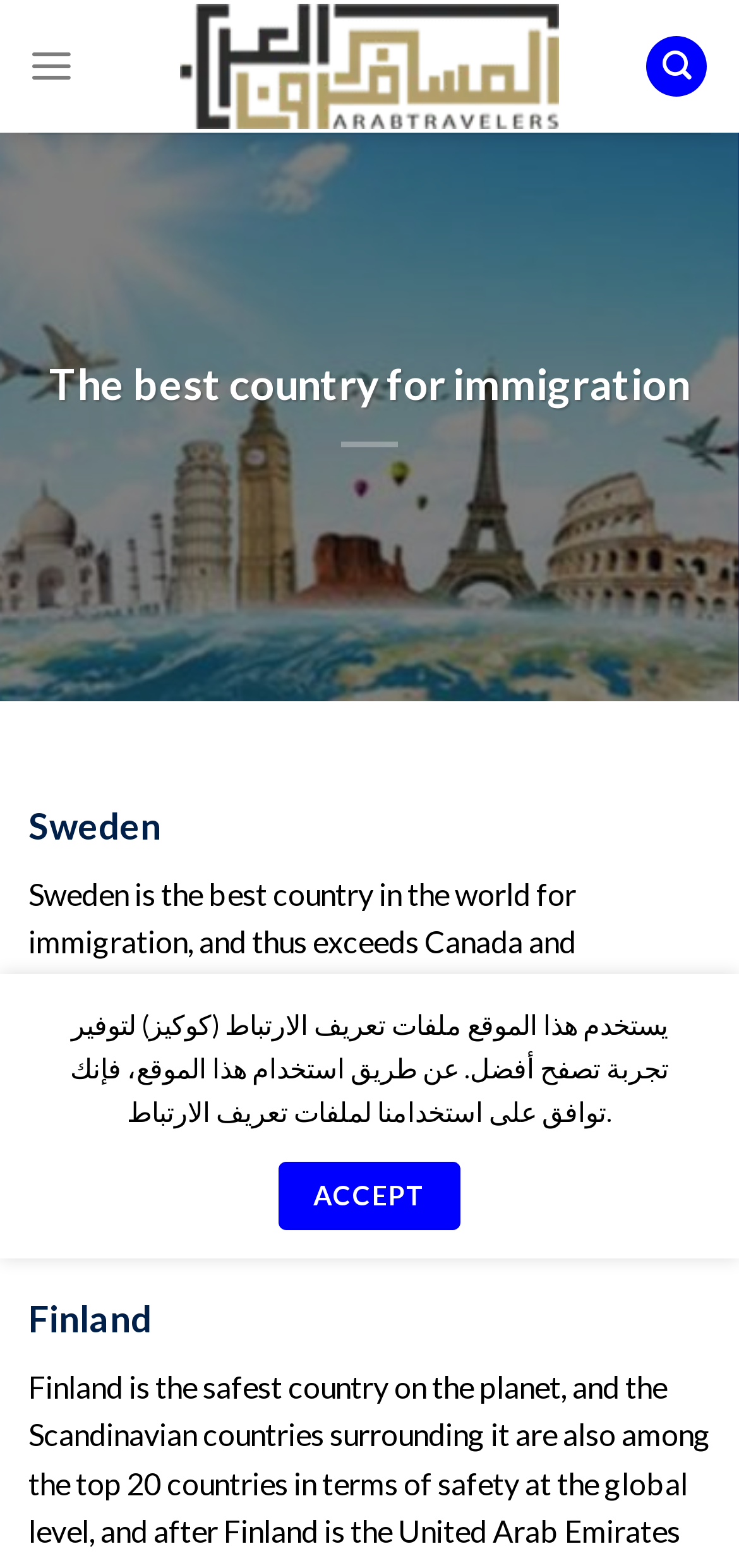What is the best country for immigration?
Examine the image and give a concise answer in one word or a short phrase.

Sweden